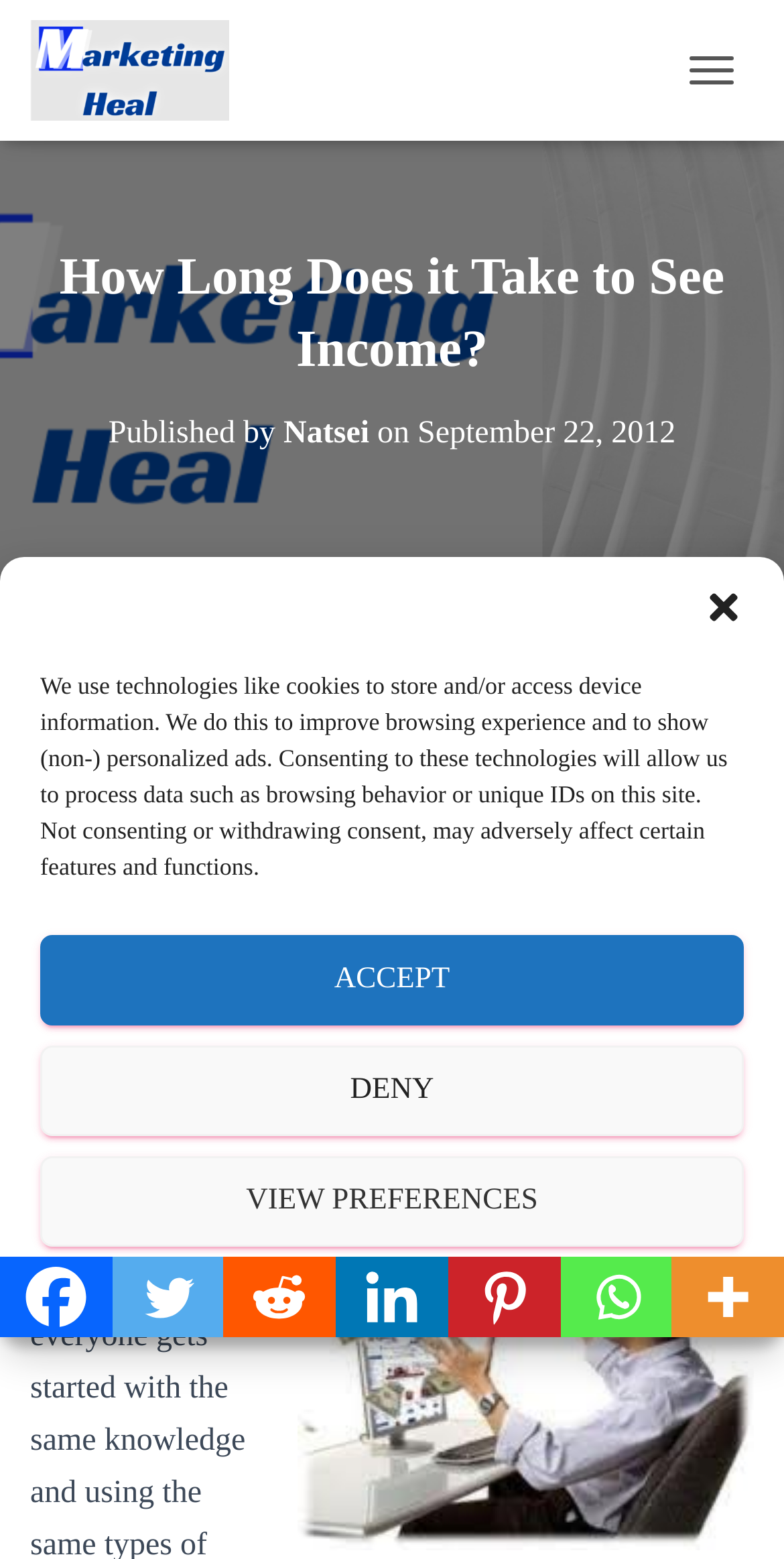Identify the bounding box for the UI element specified in this description: "Accept". The coordinates must be four float numbers between 0 and 1, formatted as [left, top, right, bottom].

[0.051, 0.599, 0.949, 0.657]